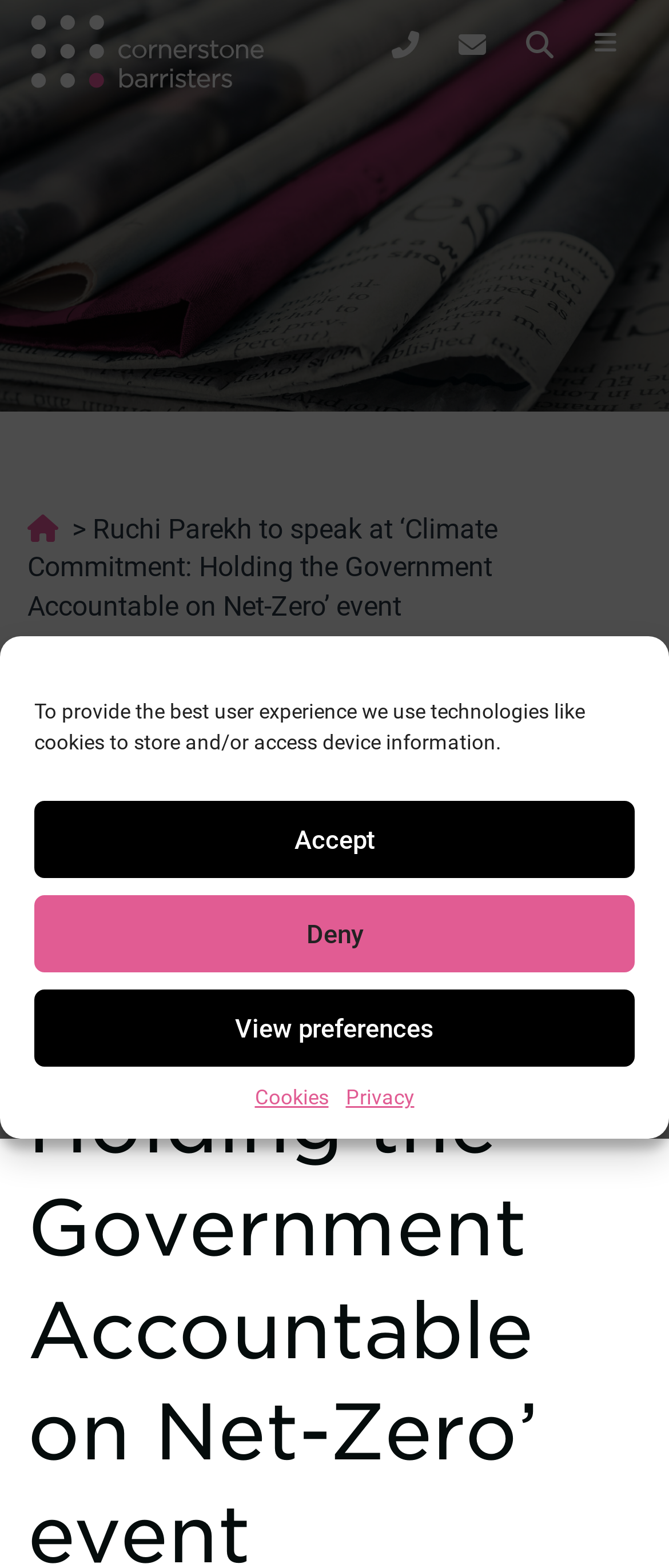Show the bounding box coordinates for the HTML element described as: "aria-label="Open mobile menu"".

[0.862, 0.009, 0.959, 0.048]